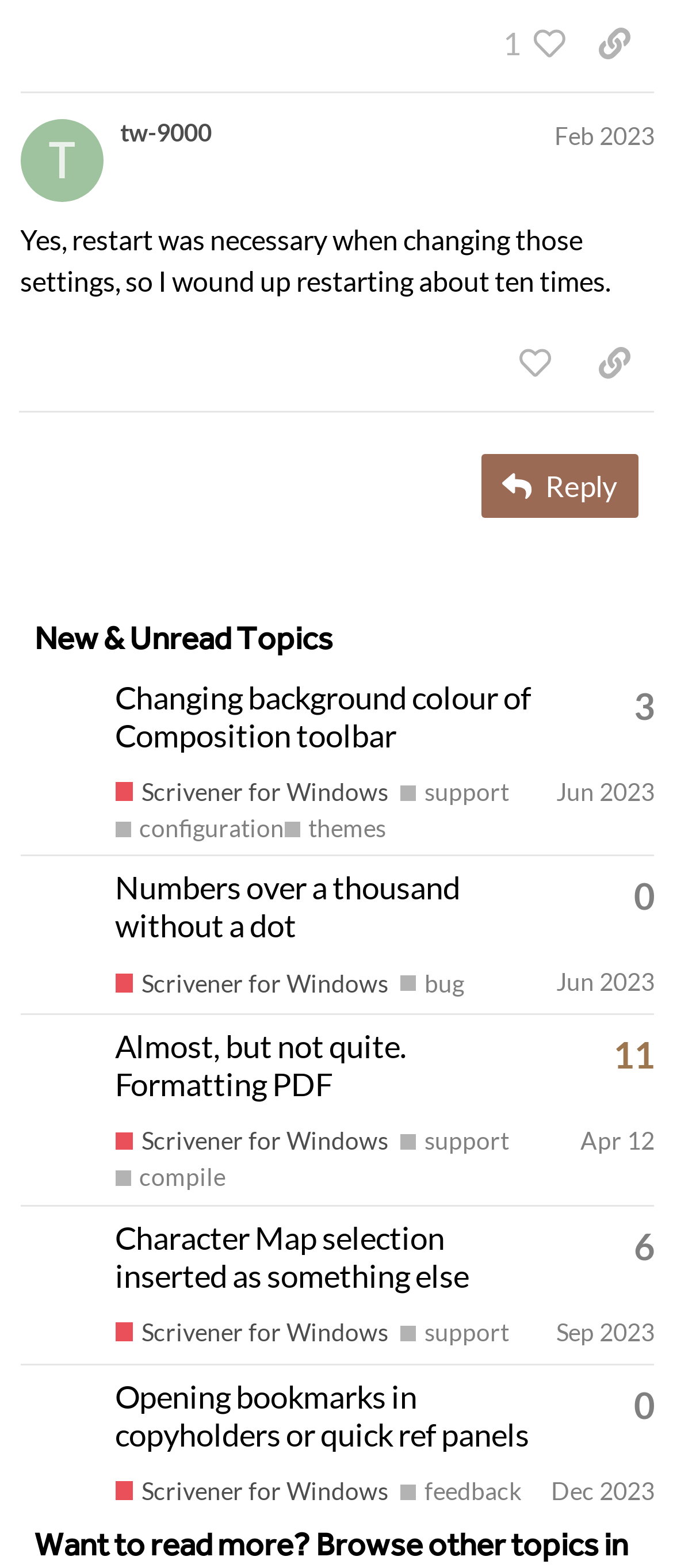What is the username of the latest poster in the first topic?
Please answer the question with as much detail and depth as you can.

I looked at the first gridcell element inside the table element, which represents the first topic. Inside this gridcell, I found a link element with the text 'AntoniDol's profile, latest poster', which indicates that AntoniDol is the latest poster in this topic.